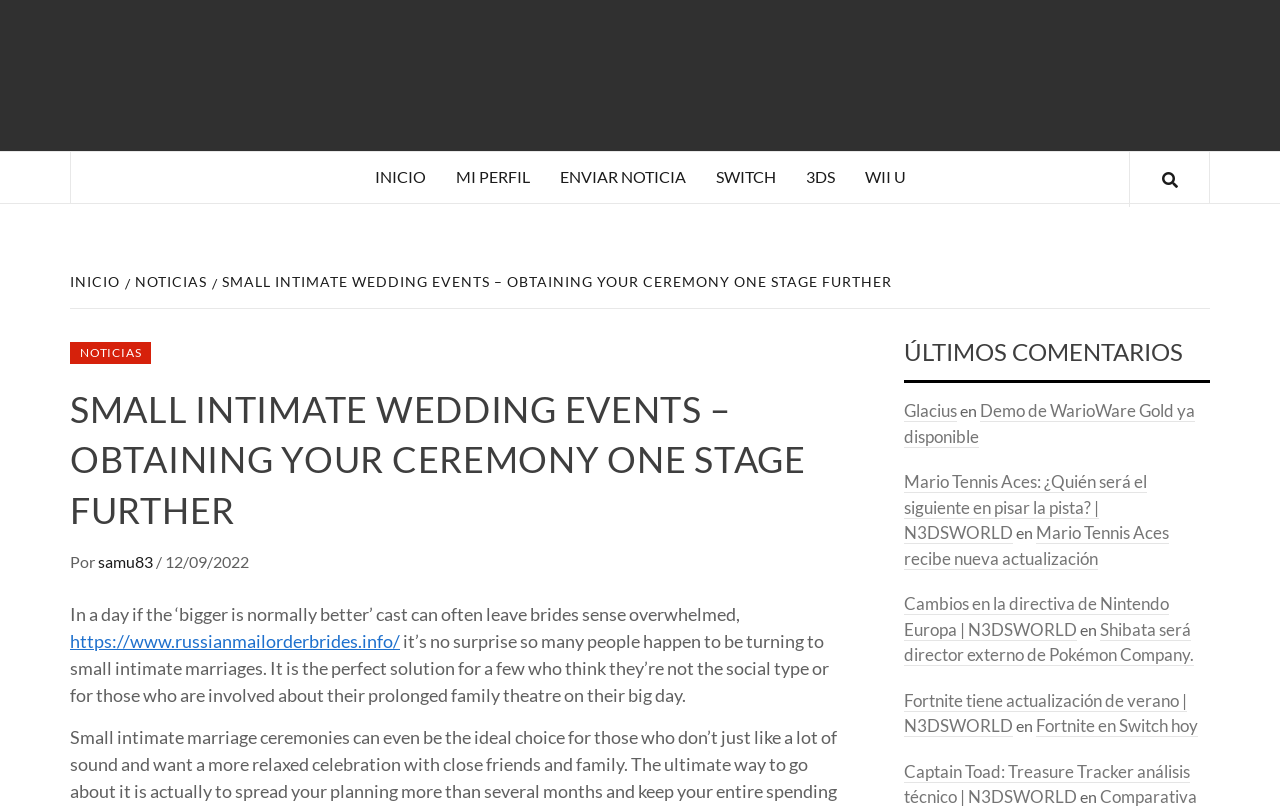Please determine the bounding box coordinates of the element to click on in order to accomplish the following task: "Check the latest comments". Ensure the coordinates are four float numbers ranging from 0 to 1, i.e., [left, top, right, bottom].

[0.706, 0.42, 0.945, 0.475]